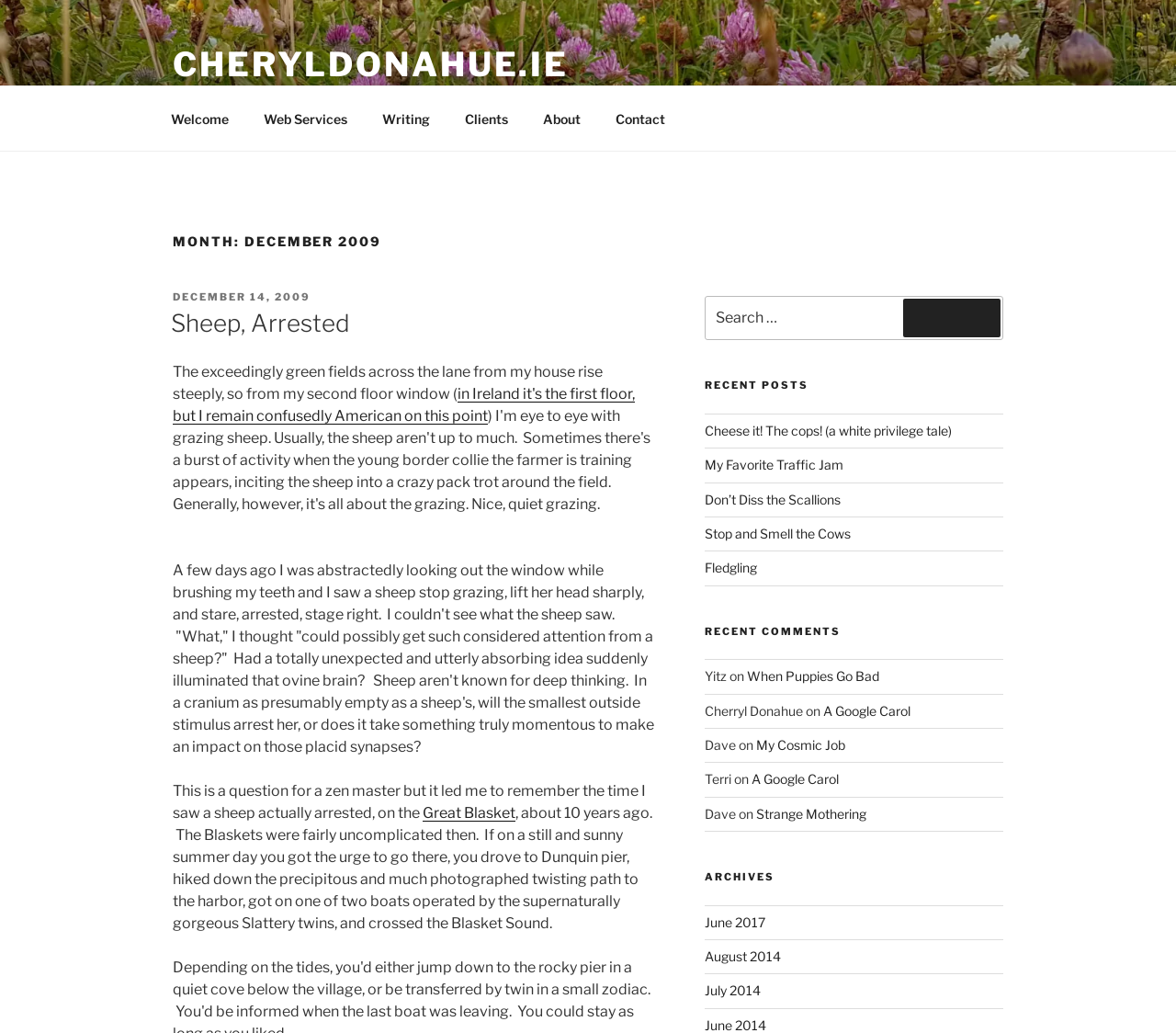What is the date of the post 'Sheep, Arrested'?
Provide a comprehensive and detailed answer to the question.

The date of the post 'Sheep, Arrested' can be determined by looking at the link 'DECEMBER 14, 2009' which is located below the heading 'MONTH: DECEMBER 2009'.